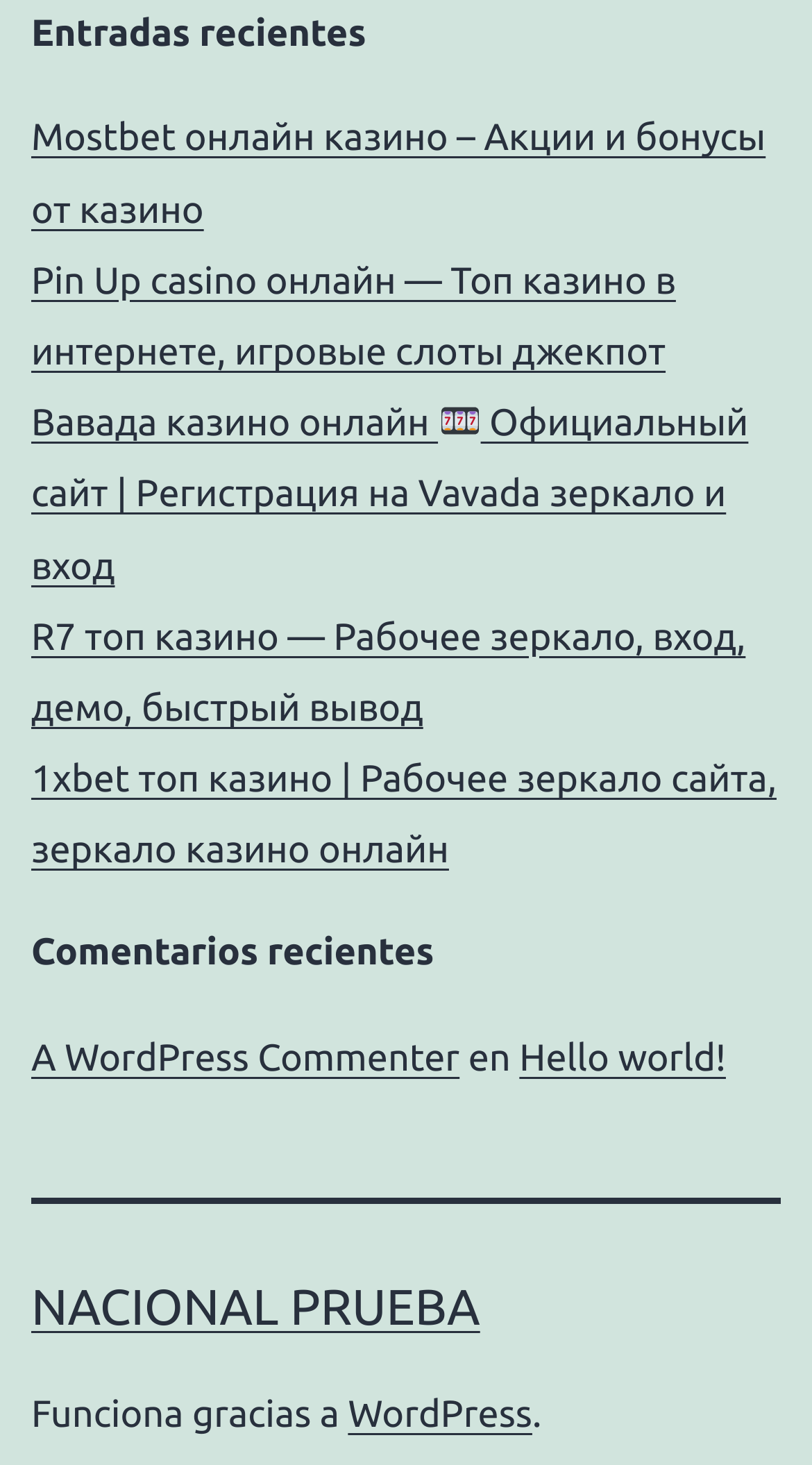How many links are under the 'Entradas recientes' section?
Please respond to the question with a detailed and well-explained answer.

Under the 'Entradas recientes' section, there are 5 link elements with texts 'Mostbet онлайн казино – Акции и бонусы от казино', 'Pin Up casino онлайн — Топ казино в интернете, игровые слоты джекпот', 'Вавада казино онлайн 🎰 Официальный сайт | Регистрация на Vavada зеркало и вход', 'R7 топ казино — Рабочее зеркало, вход, демо, быстрый вывод', and '1xbet топ казино | Рабочее зеркало сайта, зеркало казино онлайн'.